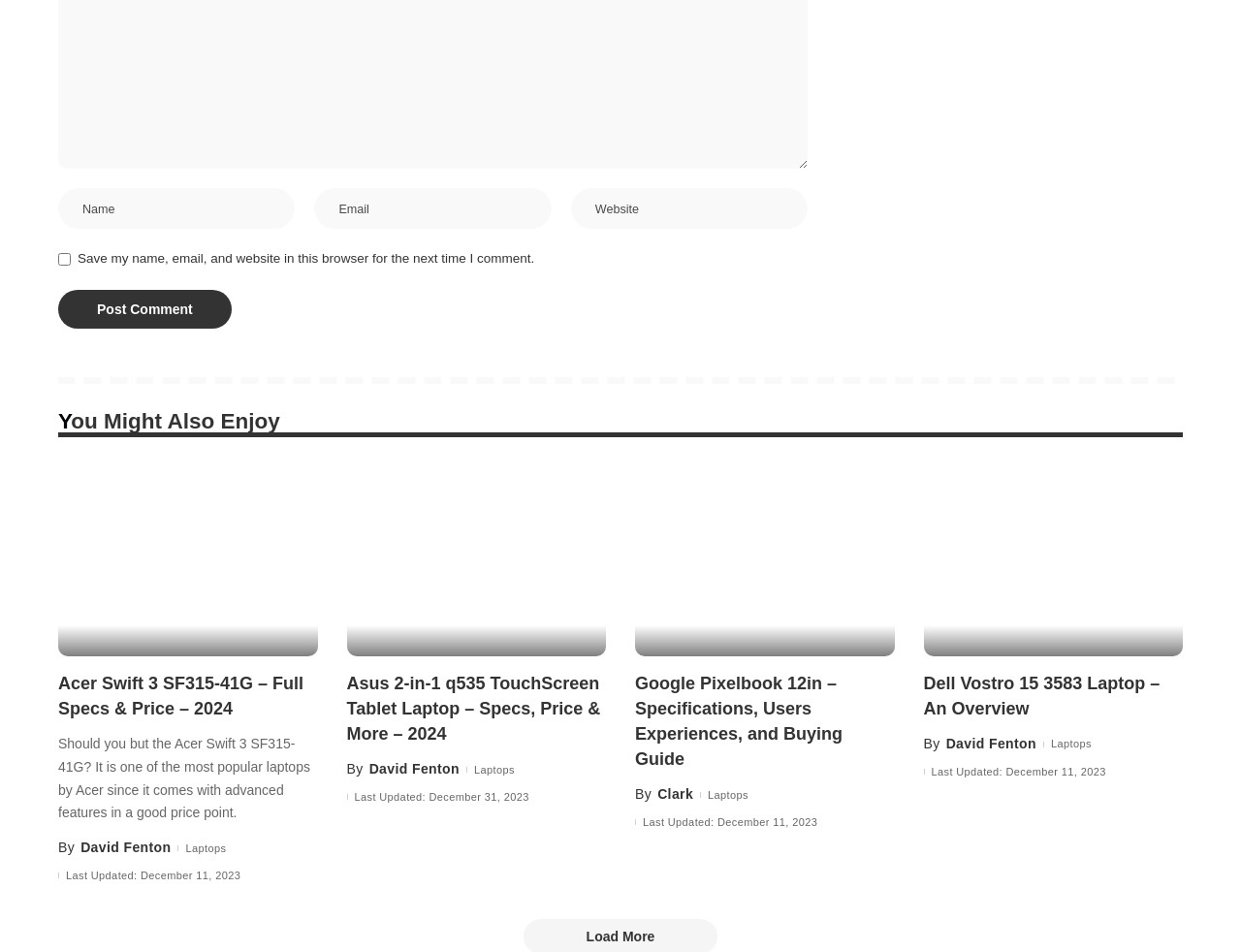Determine the bounding box for the HTML element described here: "David Fenton". The coordinates should be given as [left, top, right, bottom] with each number being a float between 0 and 1.

[0.762, 0.77, 0.835, 0.794]